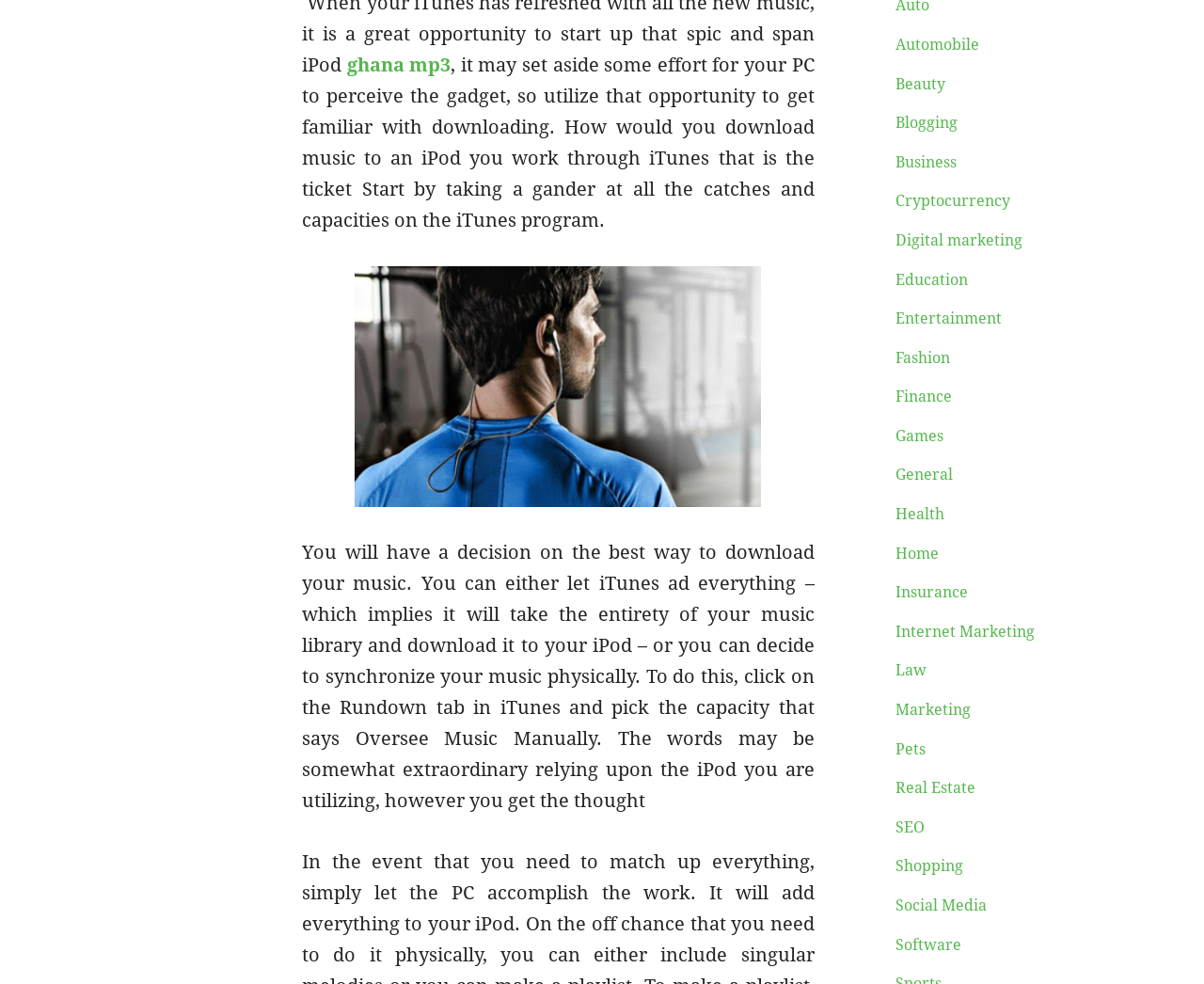Given the element description: "ghana mp3", predict the bounding box coordinates of this UI element. The coordinates must be four float numbers between 0 and 1, given as [left, top, right, bottom].

[0.288, 0.054, 0.374, 0.077]